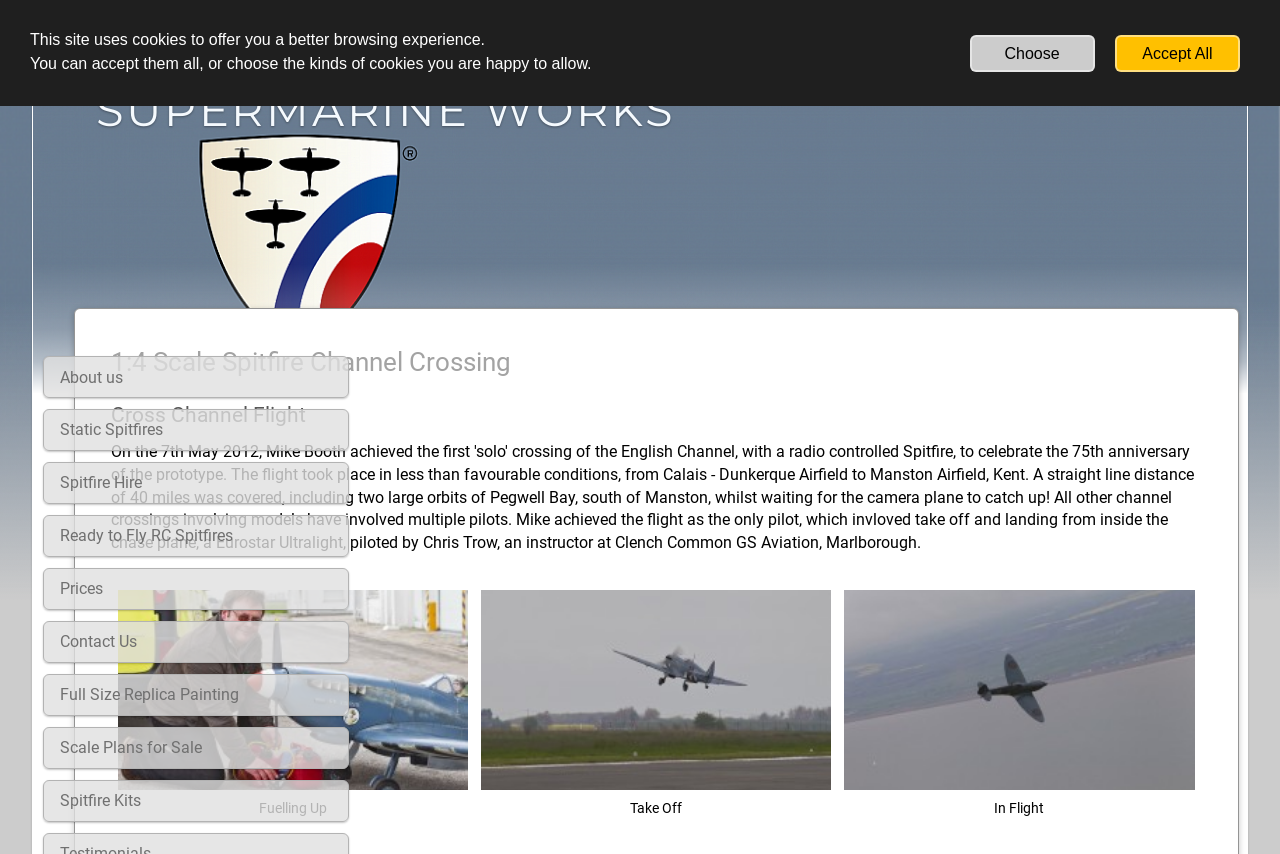Locate the bounding box coordinates of the segment that needs to be clicked to meet this instruction: "Go to Fuelling Up".

[0.313, 0.744, 0.515, 0.978]